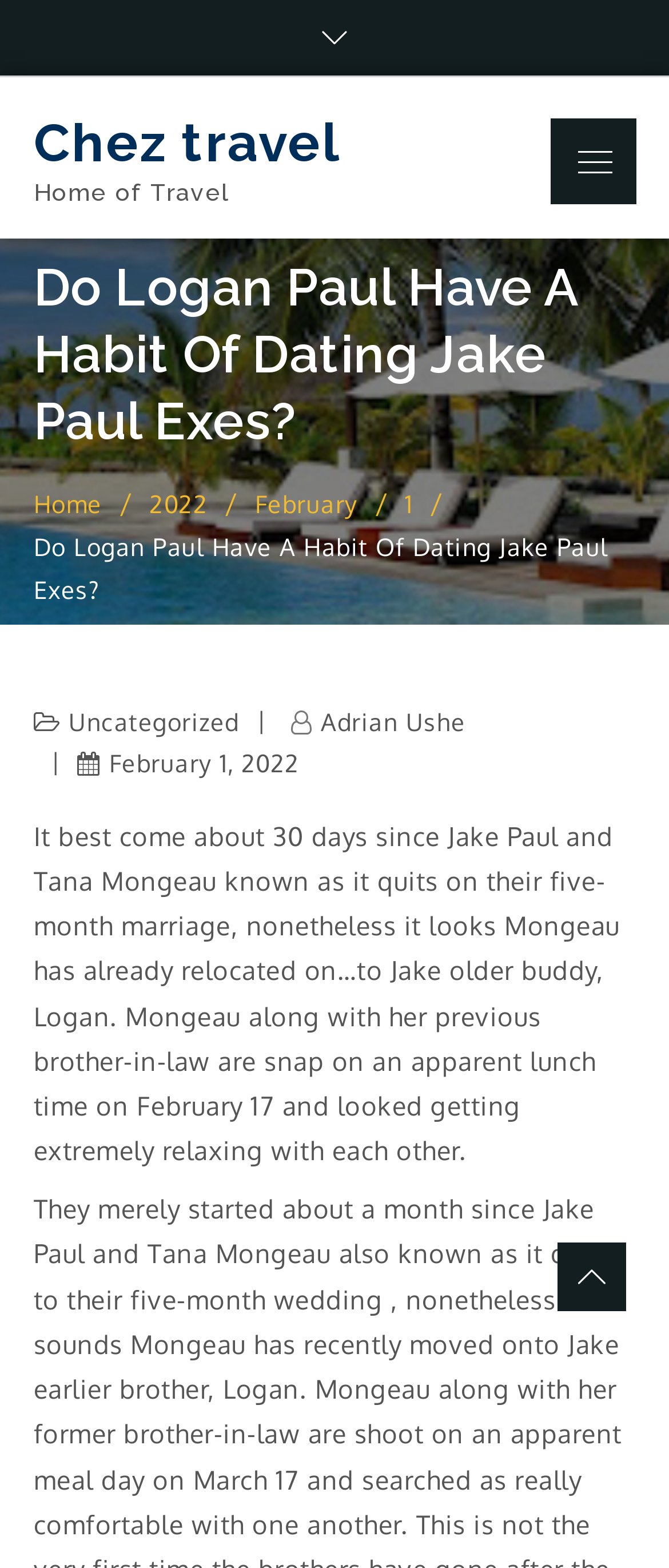Find the bounding box coordinates for the area that should be clicked to accomplish the instruction: "Check the author's profile".

[0.435, 0.451, 0.696, 0.47]